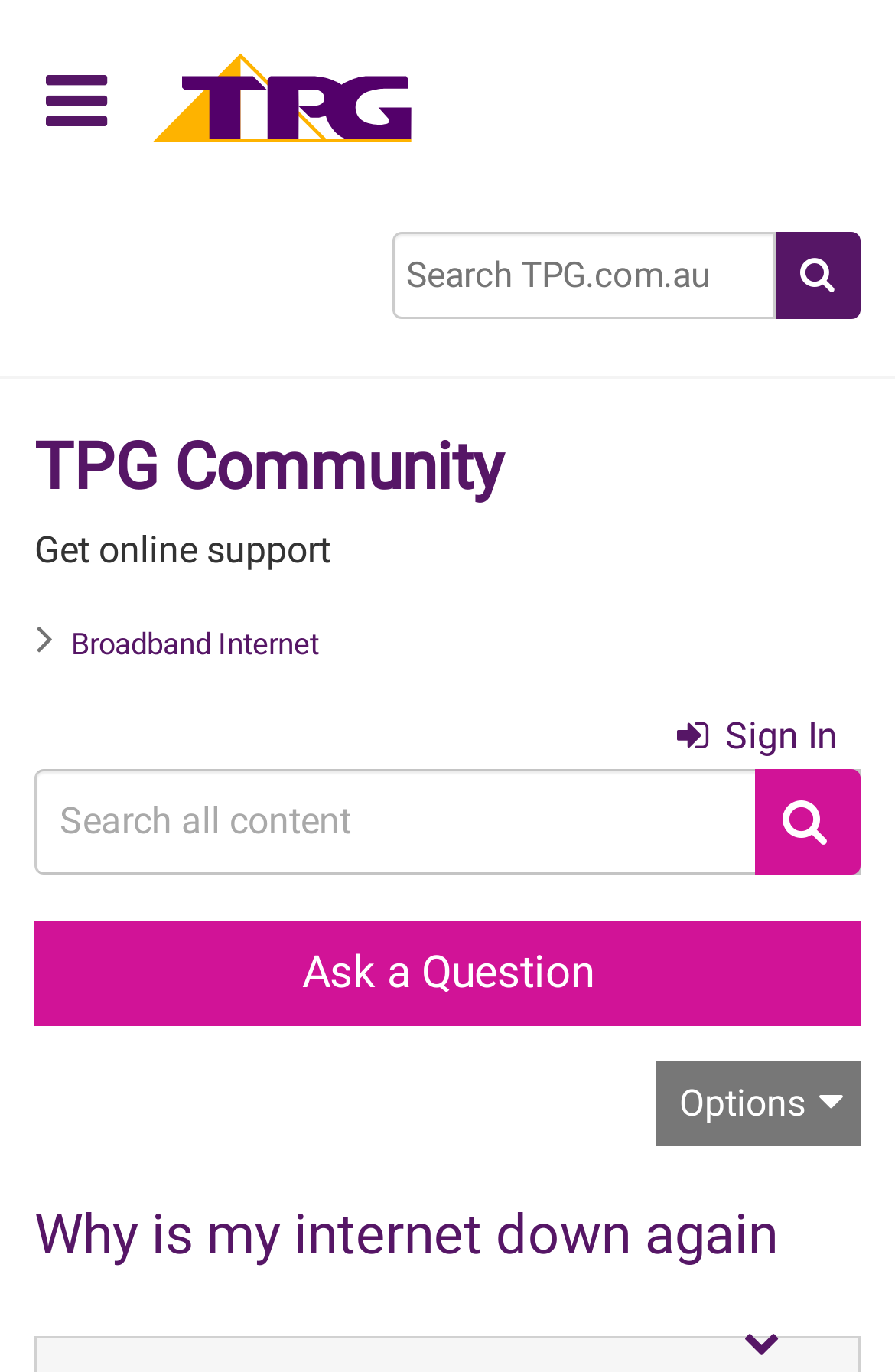Find the bounding box coordinates for the area that must be clicked to perform this action: "Sign in to your account".

[0.756, 0.514, 0.936, 0.56]